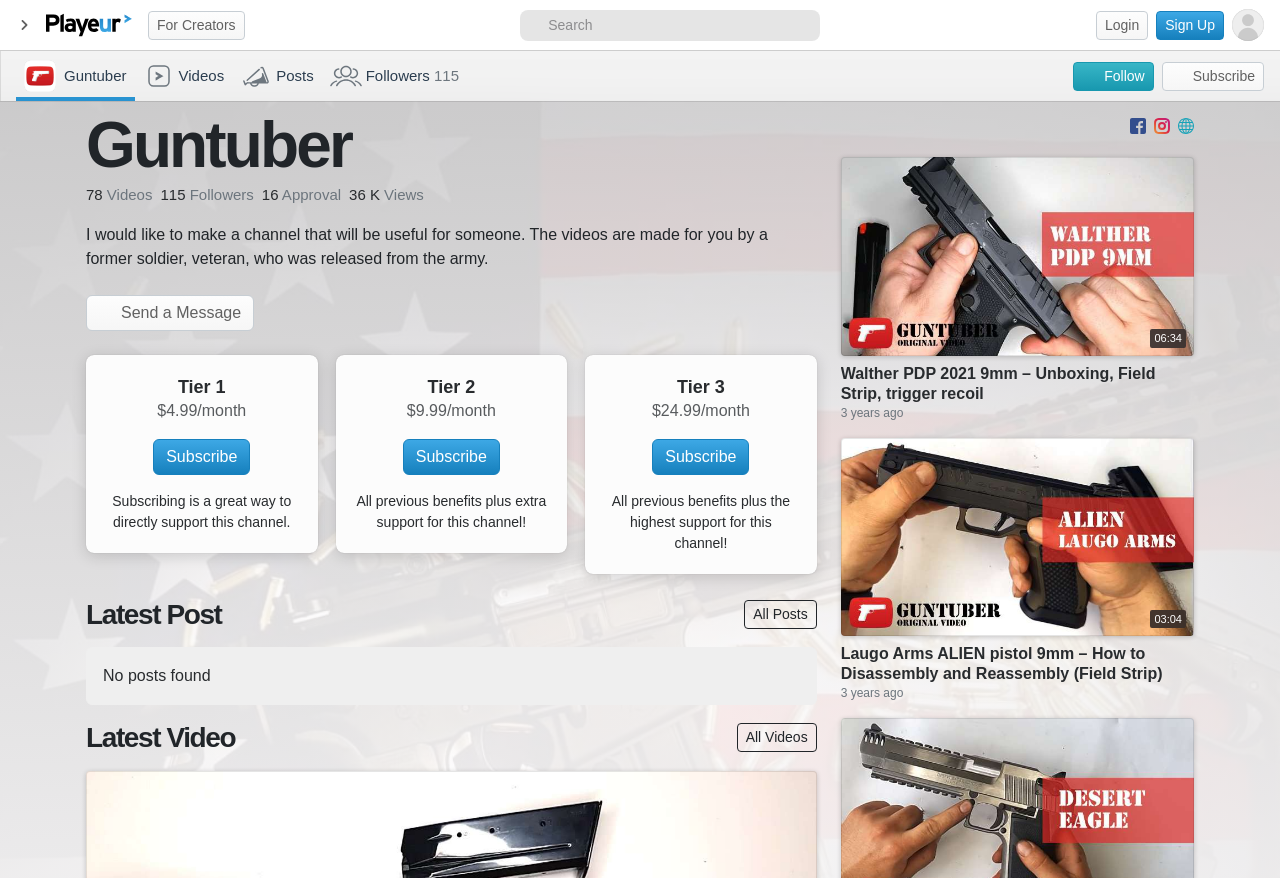Determine the bounding box coordinates of the clickable element to achieve the following action: 'Click the Subscribe button'. Provide the coordinates as four float values between 0 and 1, formatted as [left, top, right, bottom].

[0.908, 0.07, 0.988, 0.103]